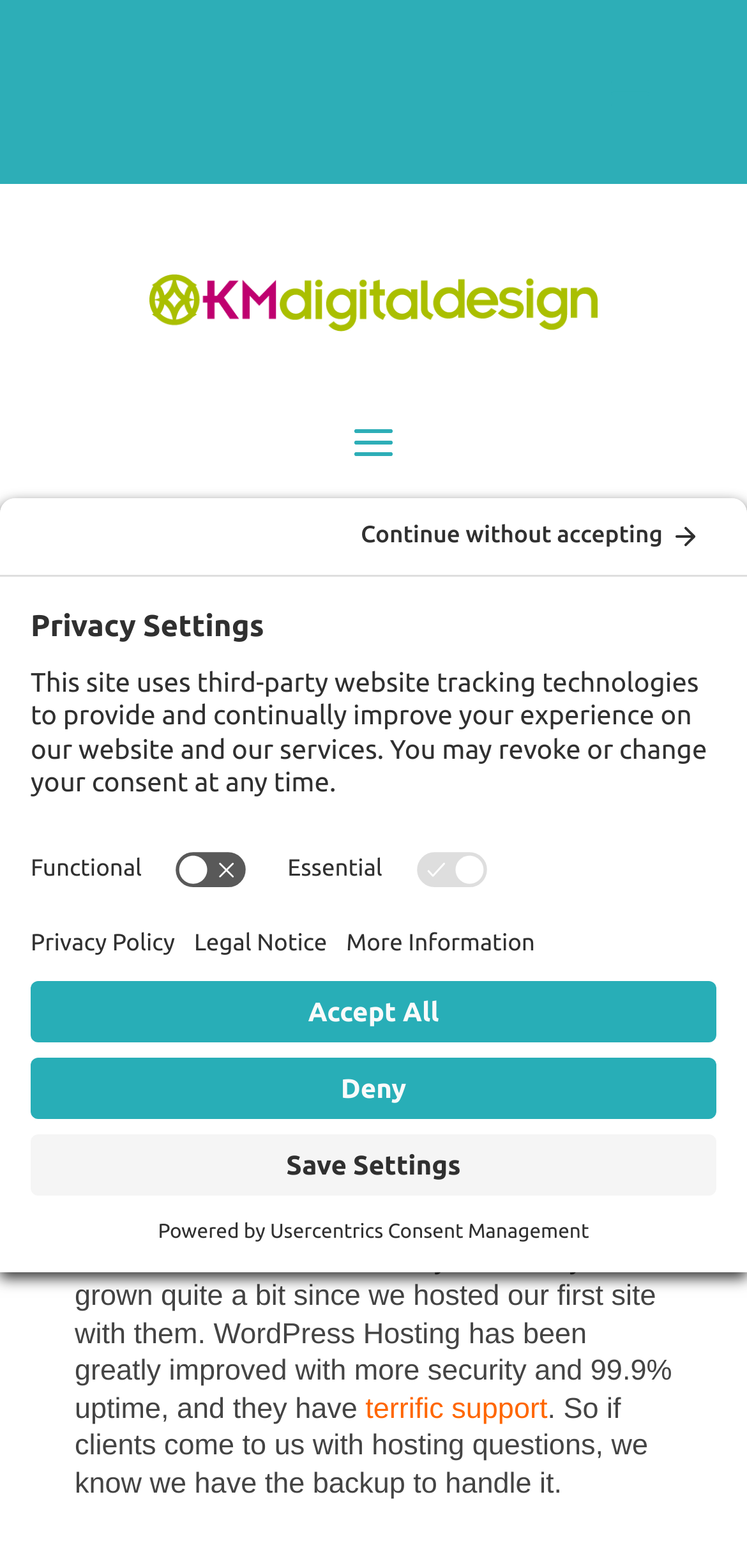Using the information from the screenshot, answer the following question thoroughly:
How many types of cookies can be managed in the 'Privacy Settings' dialog?

The 'Privacy Settings' dialog contains options to manage two types of cookies: functional and essential, as indicated by the presence of switches labeled 'Functional' and 'Essential'.